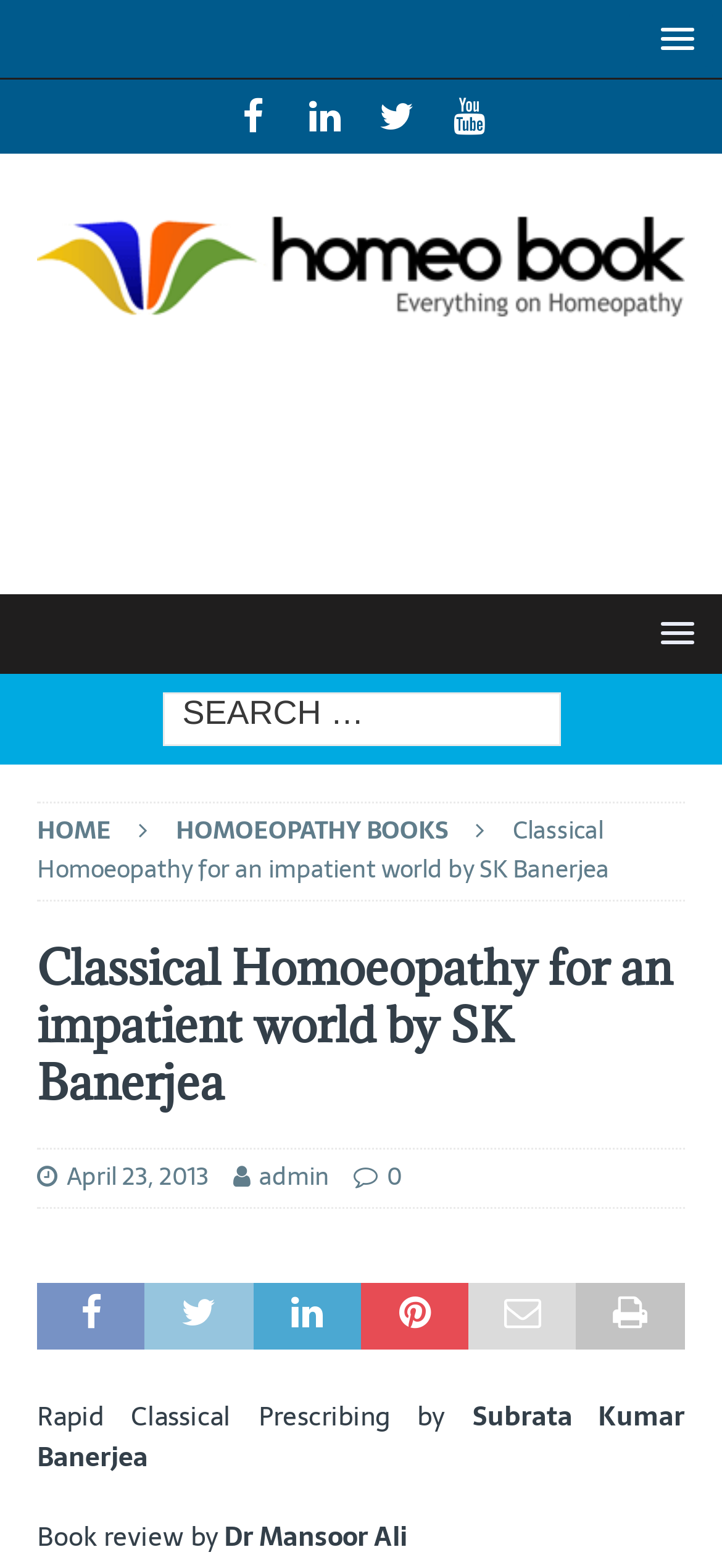Please extract and provide the main headline of the webpage.

Classical Homoeopathy for an impatient world by SK Banerjea